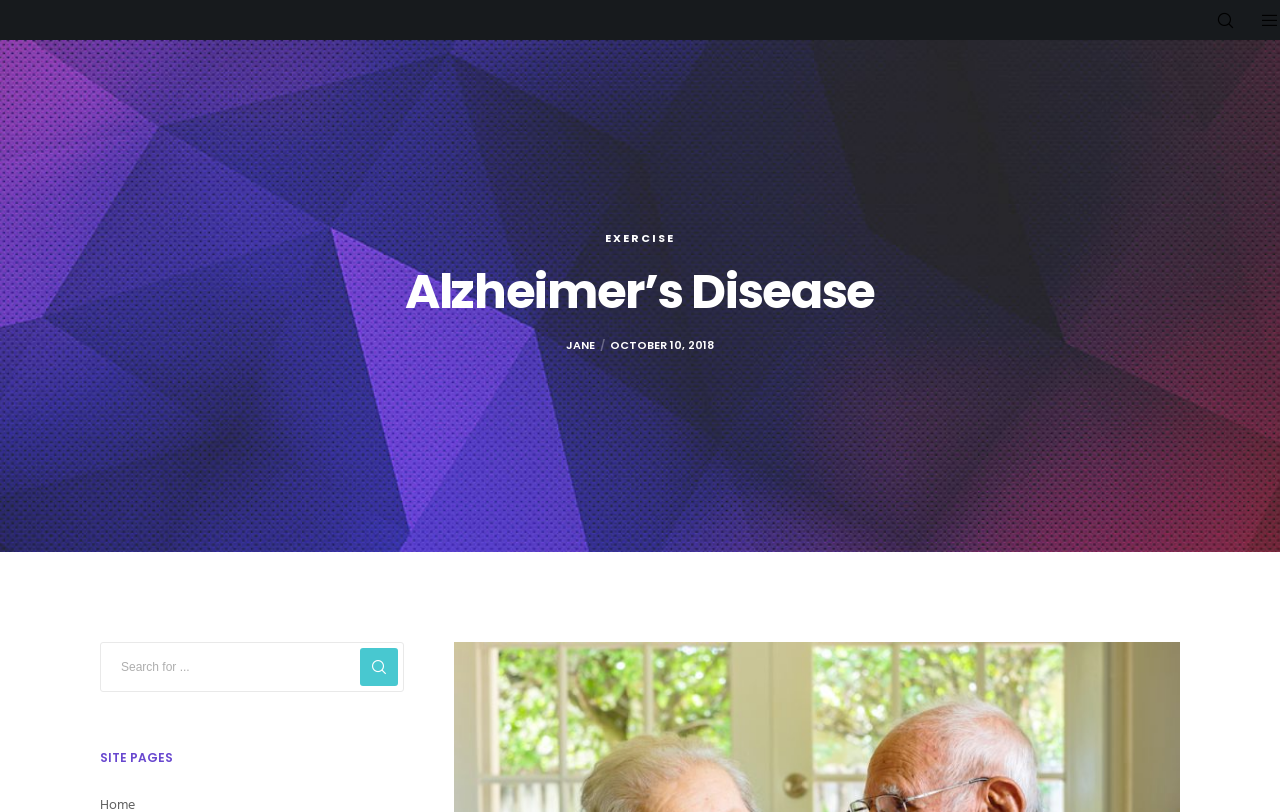What is the disease mentioned?
Please provide a single word or phrase answer based on the image.

Alzheimer’s Disease